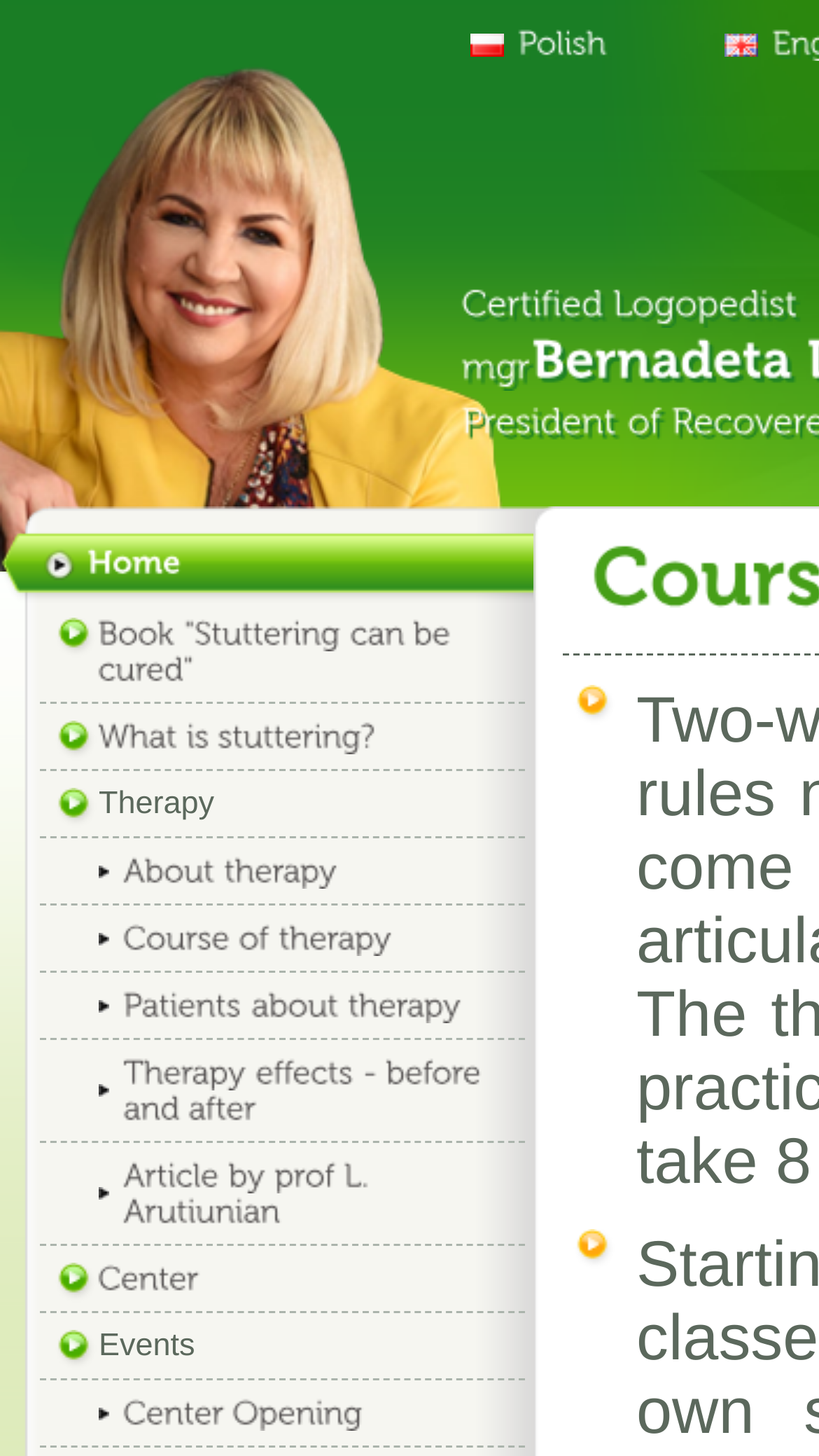Find the bounding box coordinates of the element to click in order to complete this instruction: "View RSS feed". The bounding box coordinates must be four float numbers between 0 and 1, denoted as [left, top, right, bottom].

None